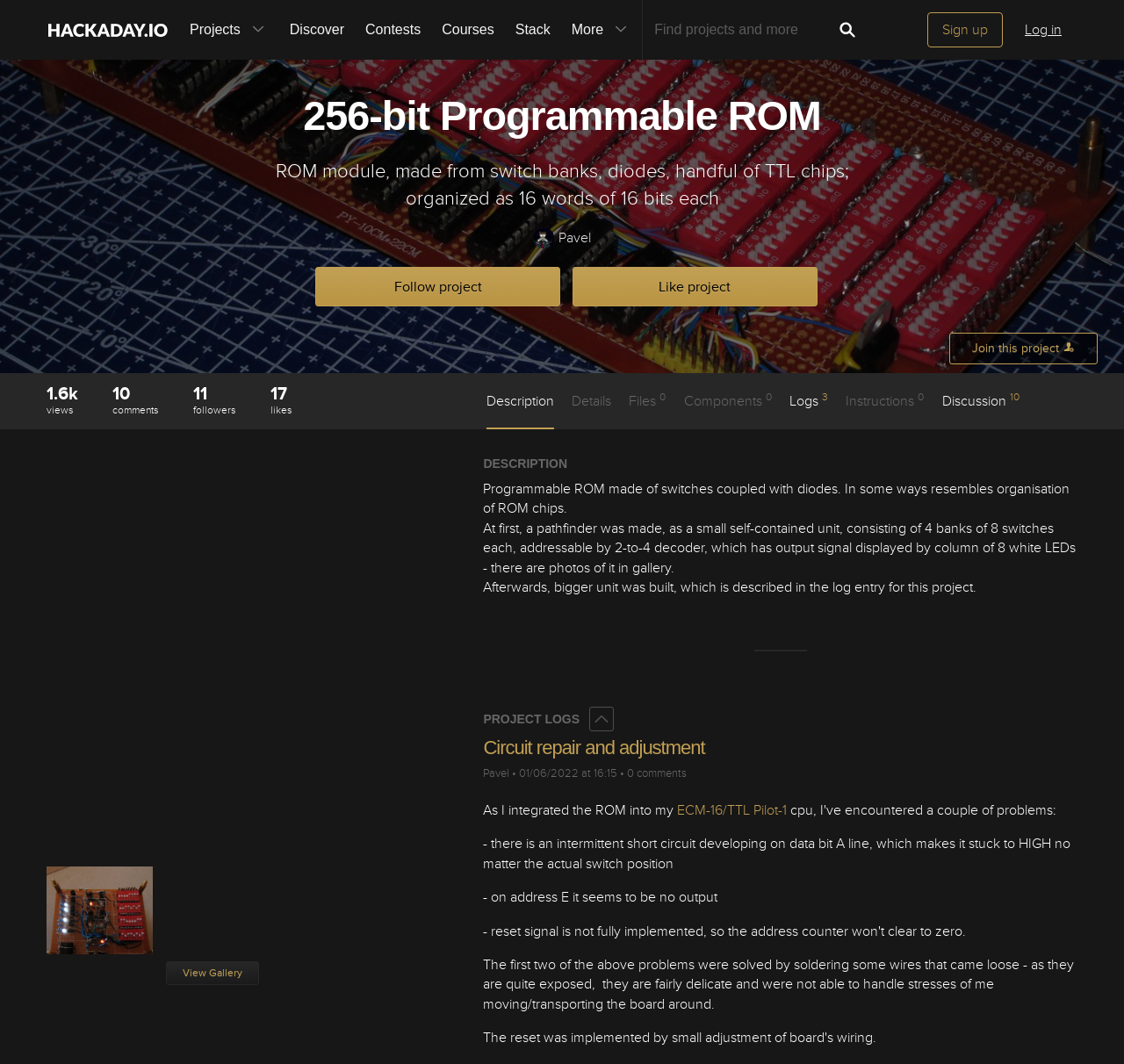Analyze the image and give a detailed response to the question:
What is the name of the person who created the project?

The name of the person who created the project is obtained from the link element with the text 'pavel' which is located below the project description.